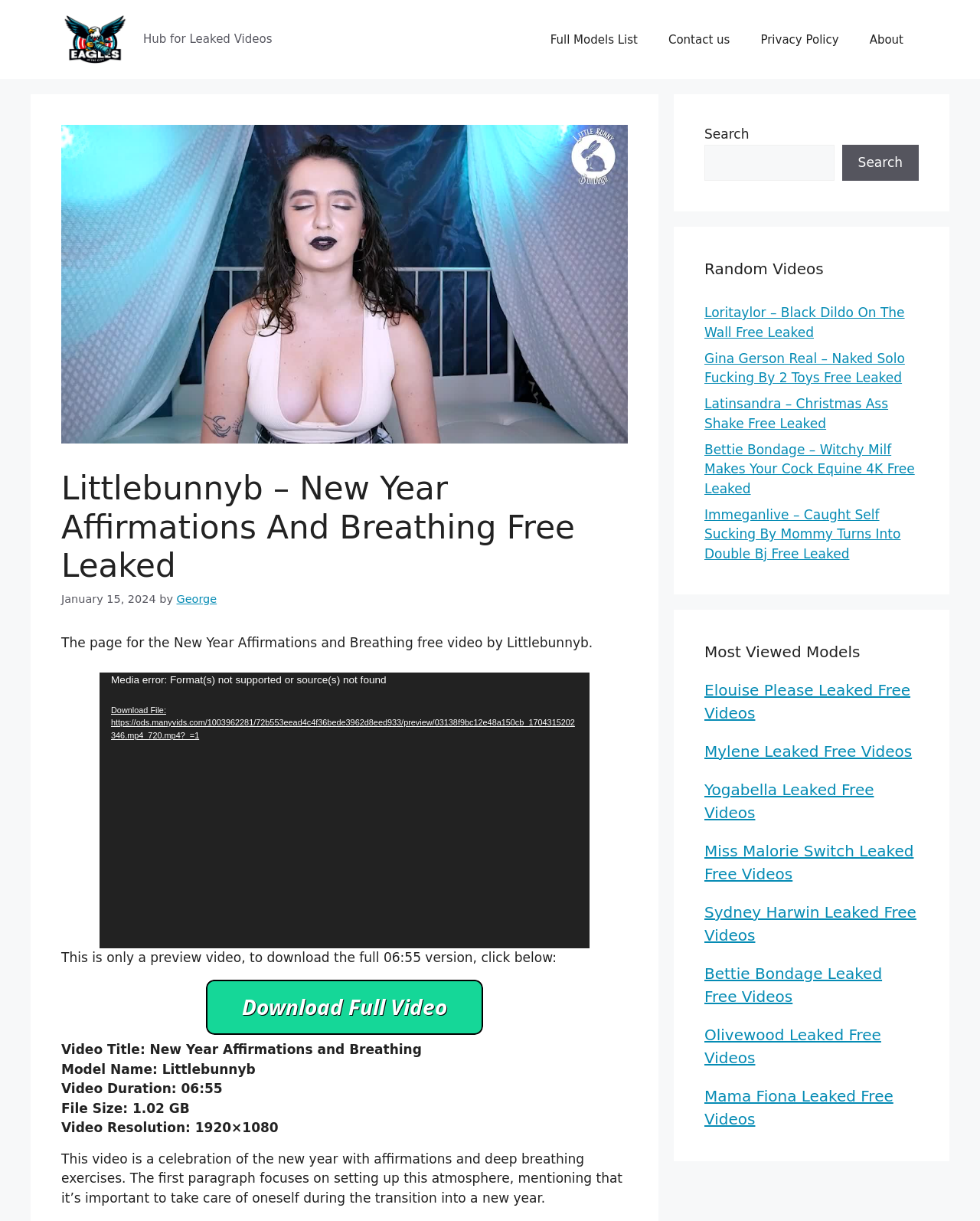Determine the bounding box coordinates of the clickable element to achieve the following action: 'Click the 'Go to top' link'. Provide the coordinates as four float values between 0 and 1, formatted as [left, top, right, bottom].

None